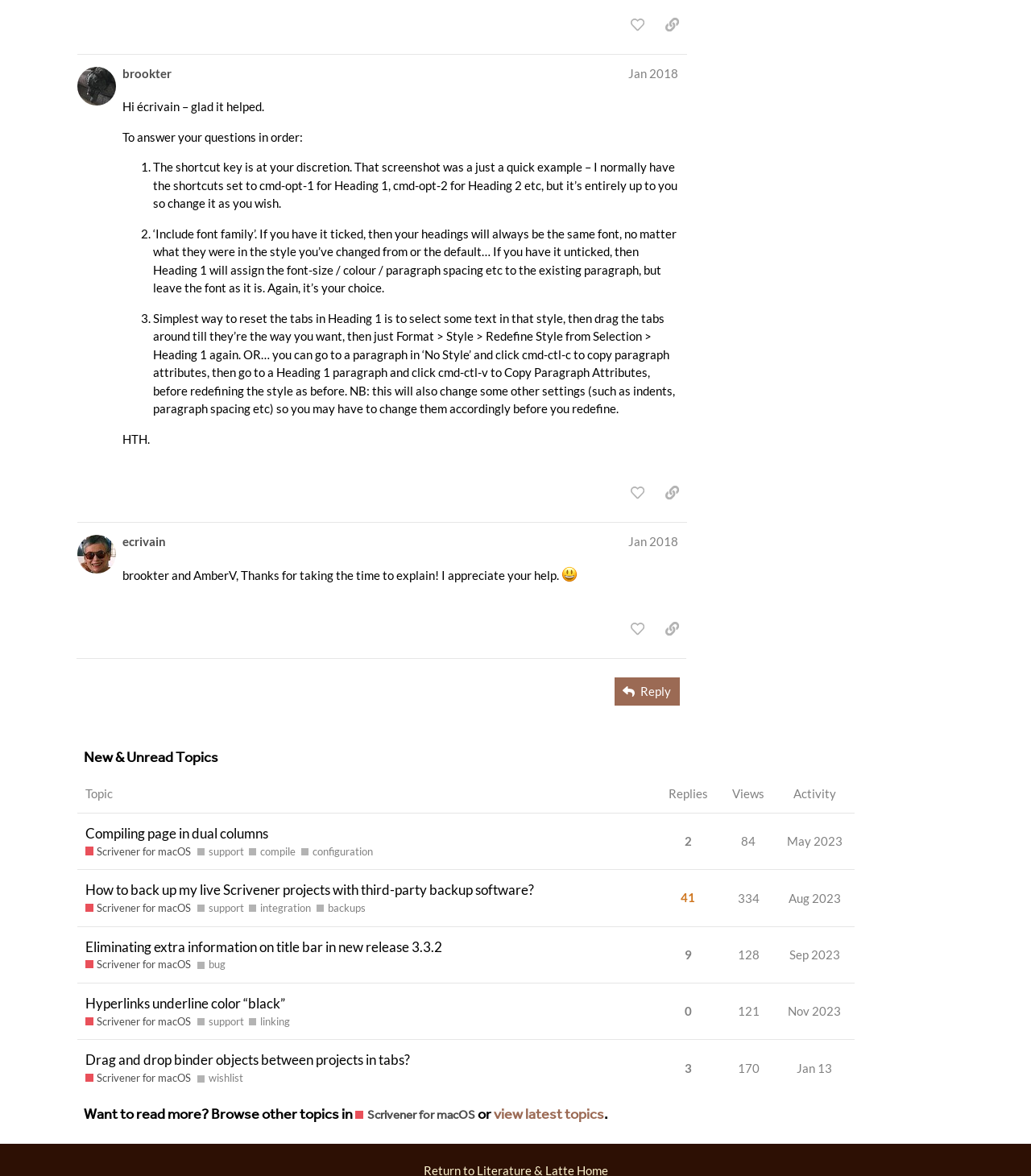Provide the bounding box coordinates of the UI element this sentence describes: "Compiling page in dual columns".

[0.083, 0.691, 0.26, 0.726]